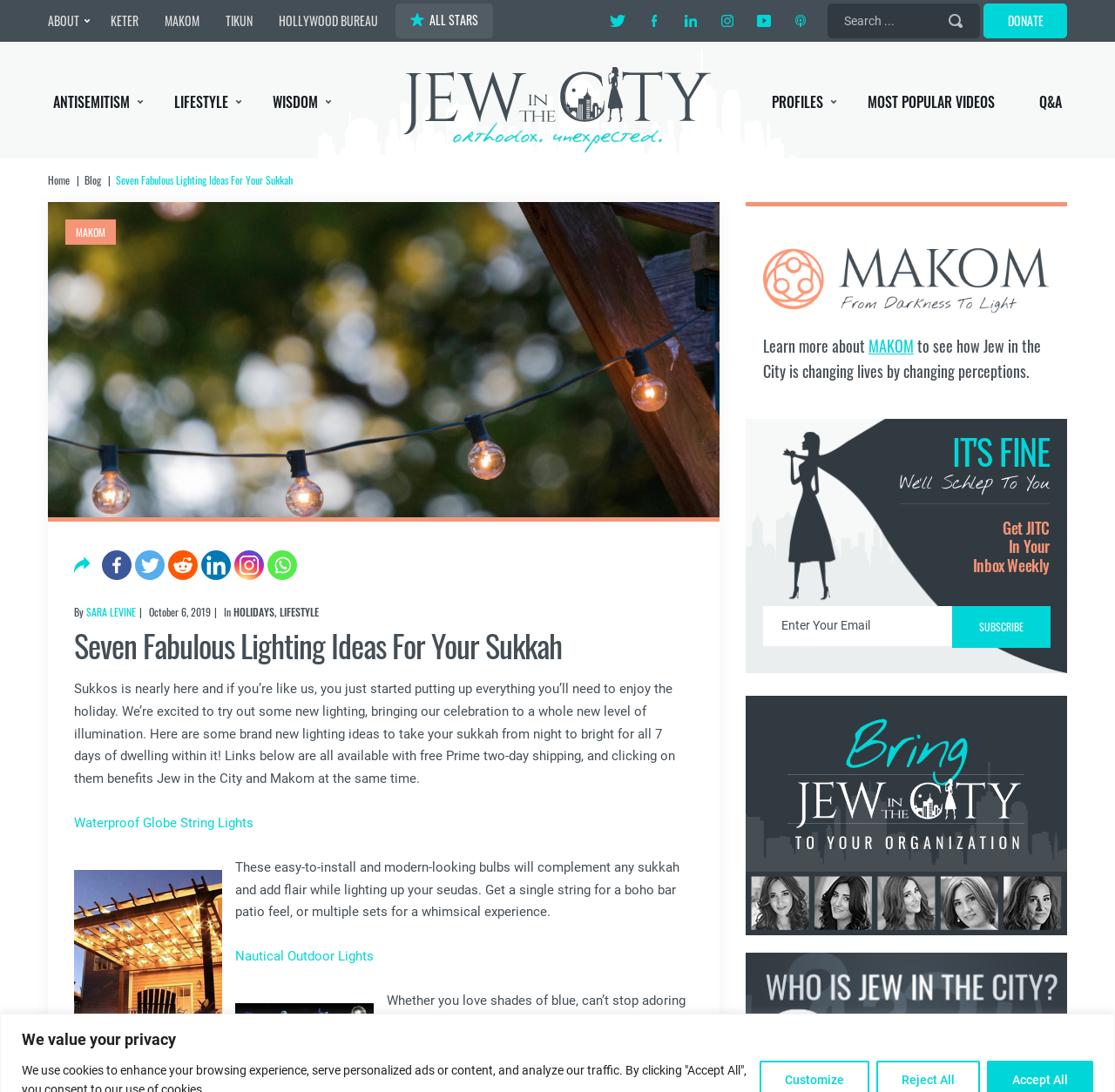What is the theme of the 'Nautical Outdoor Lights'?
Provide a detailed and well-explained answer to the question.

The webpage mentions 'Whether you love shades of blue, can’t stop adoring the beach, fancy your sukkah to resemble a wooden boat...', indicating that the theme of the 'Nautical Outdoor Lights' is related to the beach or a boat.